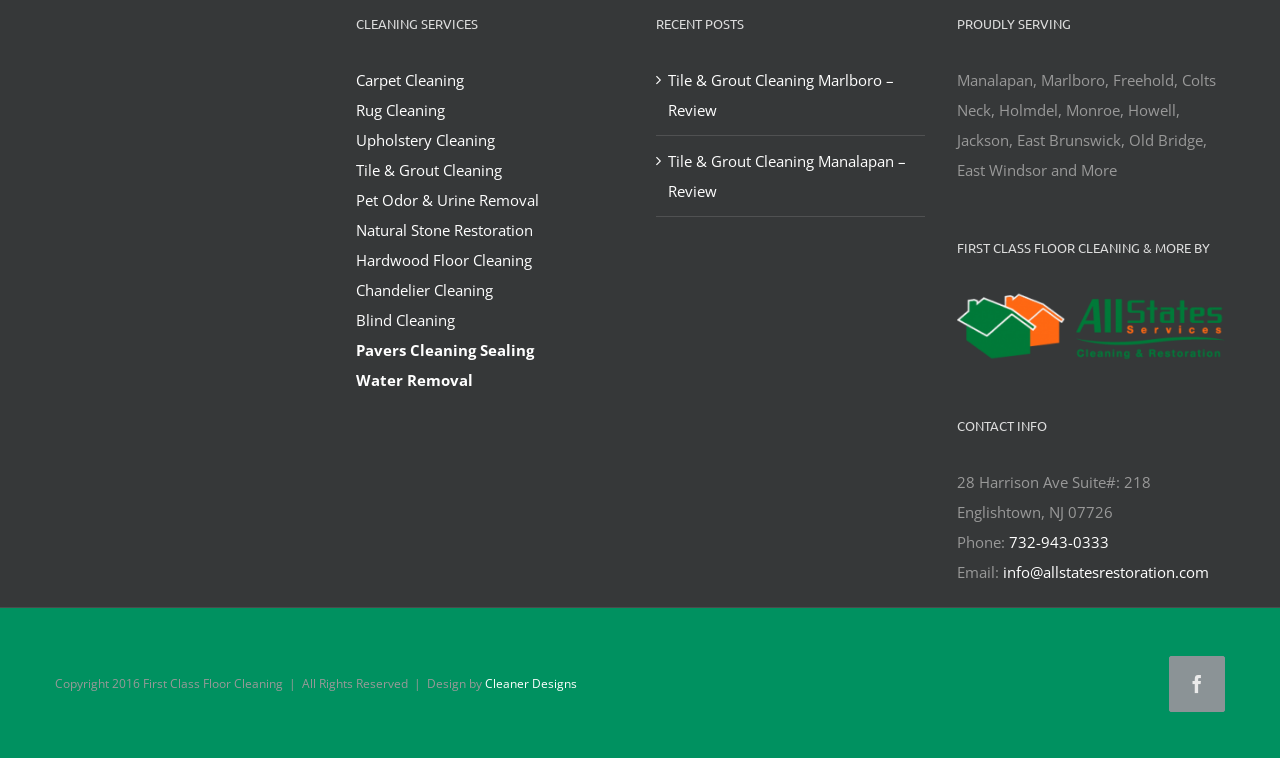Please identify the coordinates of the bounding box for the clickable region that will accomplish this instruction: "Learn more about 'Medical detoxification programs'".

None